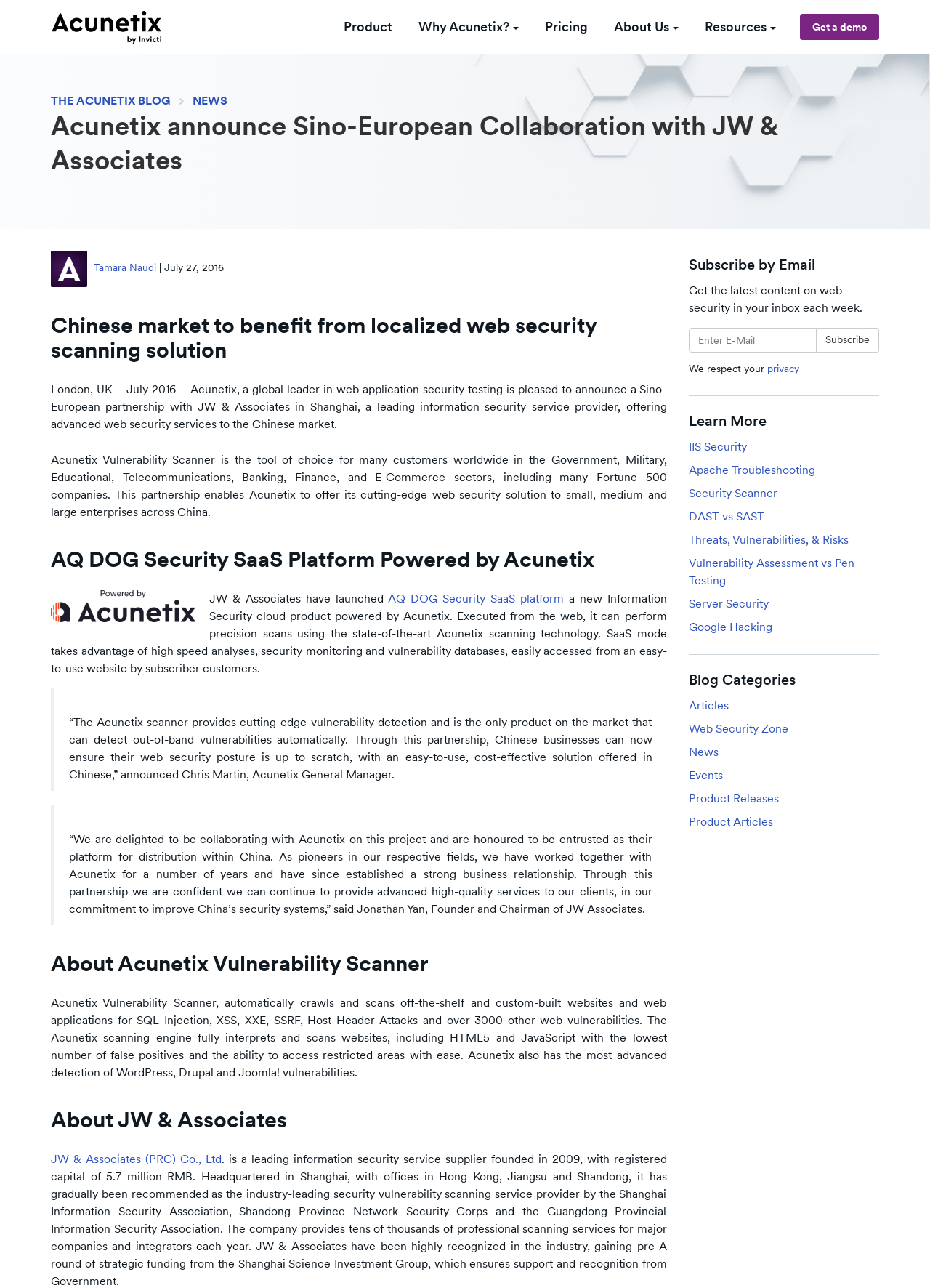Locate the bounding box coordinates of the UI element described by: "alt="Acunetix Website Security Scanner"". The bounding box coordinates should consist of four float numbers between 0 and 1, i.e., [left, top, right, bottom].

[0.055, 0.0, 0.174, 0.042]